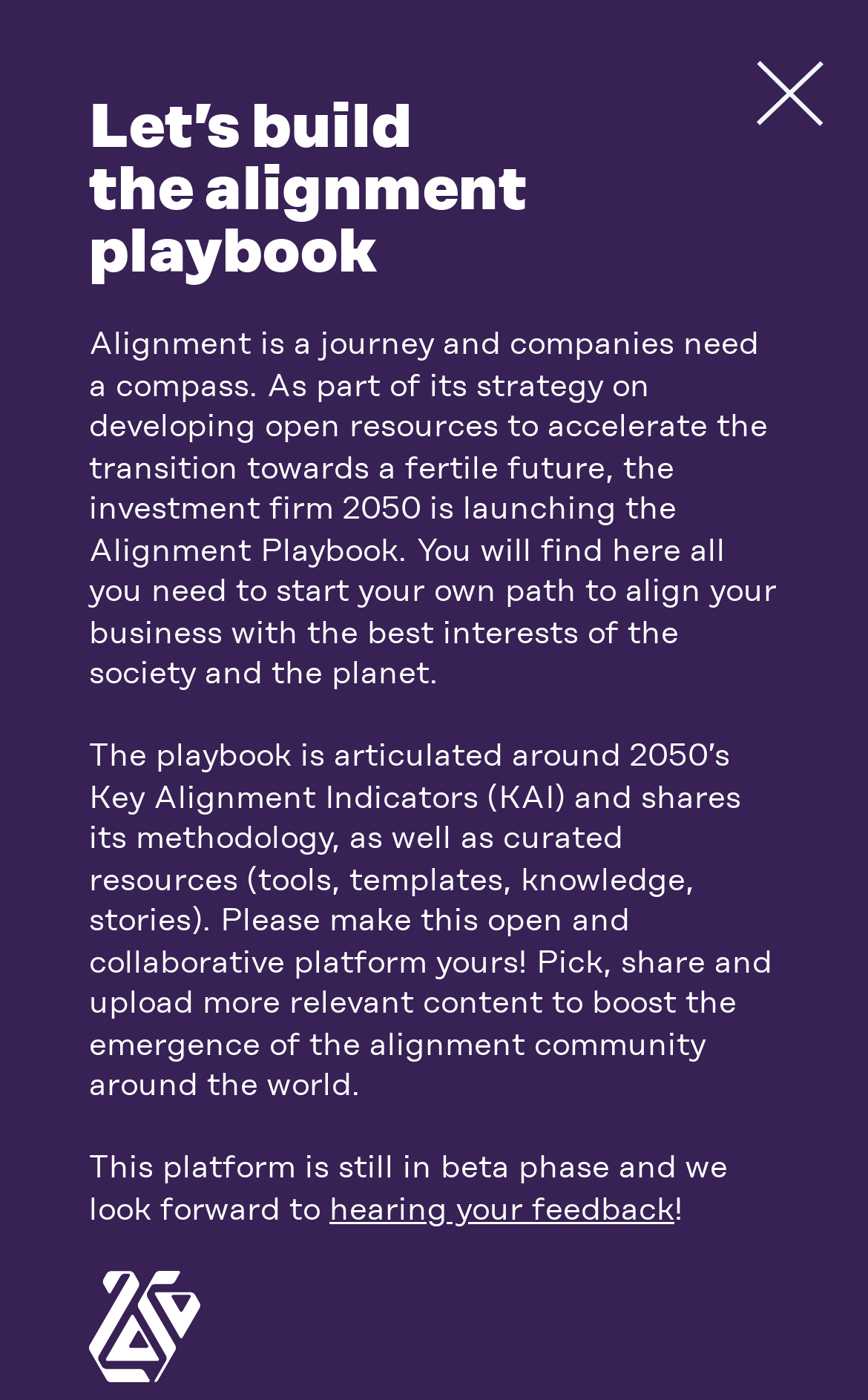Please give a succinct answer using a single word or phrase:
What is the purpose of the Alignment Playbook?

Shape a new economy